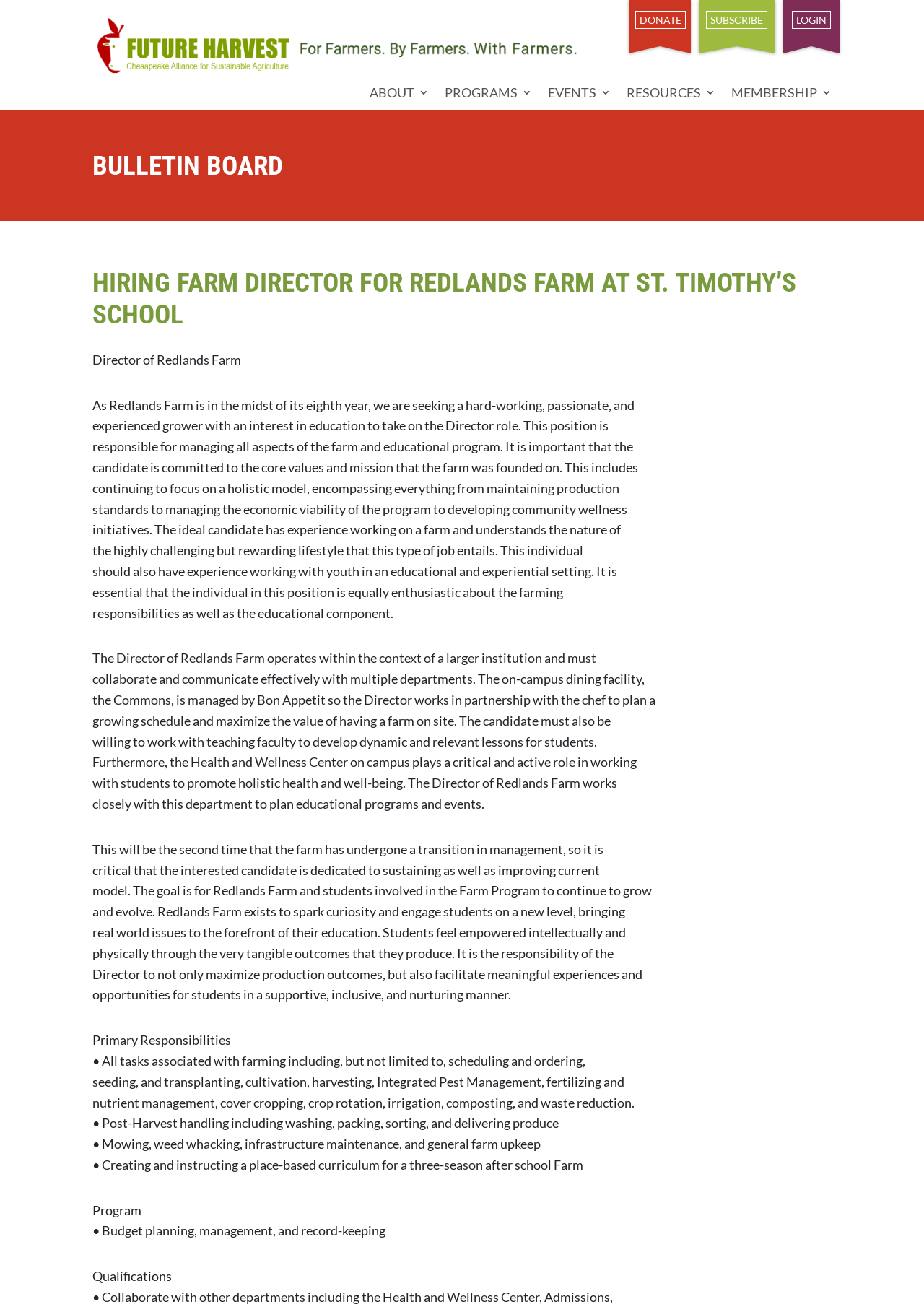What is the job title being sought?
Look at the image and provide a short answer using one word or a phrase.

Director of Redlands Farm